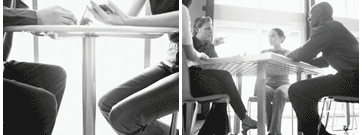Thoroughly describe the content and context of the image.

The image depicts a collaborative business meeting scene, showcasing a diverse group of professionals engaged in a discussion. On the left side, two individuals are seen at the table, with one person’s hands holding papers or a device, emphasizing the active exchange of ideas. On the right side, three participants are clearly involved in a conversation; one is animatedly pointing, indicating a key point in the discussion. The setting has large windows that allow natural light to filter in, creating an inviting atmosphere for networking and brainstorming. This visually underscores the theme of business networking, particularly within the context of the Austin Leads Network, which focuses on building professional relationships and exchanging valuable business leads among members.